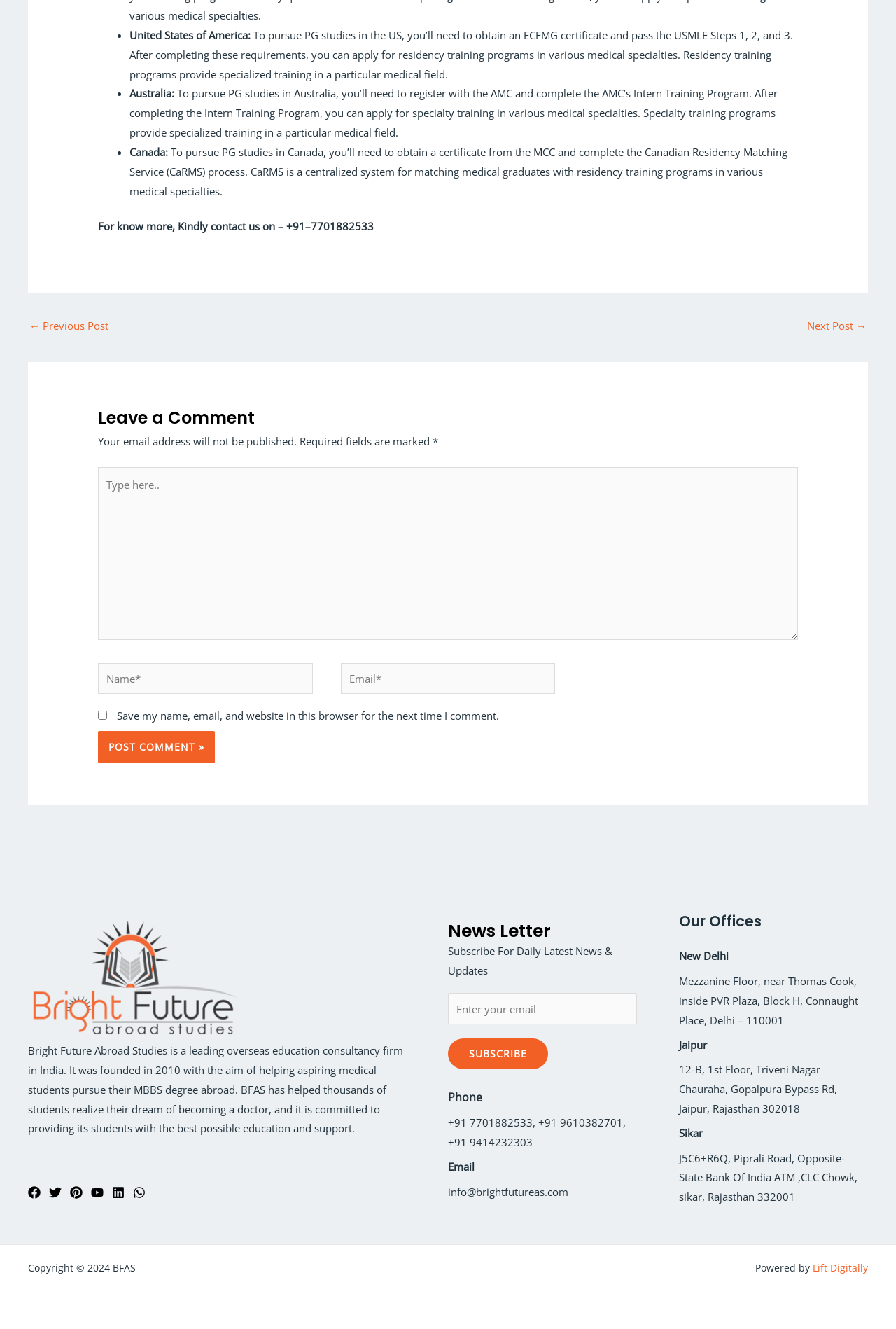Using the provided description Subscribe, find the bounding box coordinates for the UI element. Provide the coordinates in (top-left x, top-left y, bottom-right x, bottom-right y) format, ensuring all values are between 0 and 1.

[0.5, 0.781, 0.612, 0.804]